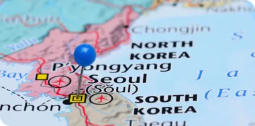What is emphasized by Seoul's strategic location?
We need a detailed and exhaustive answer to the question. Please elaborate.

The visual representation of Seoul's location on the map highlights its role in trade, culture, and politics, emphasizing its significance in East Asia.